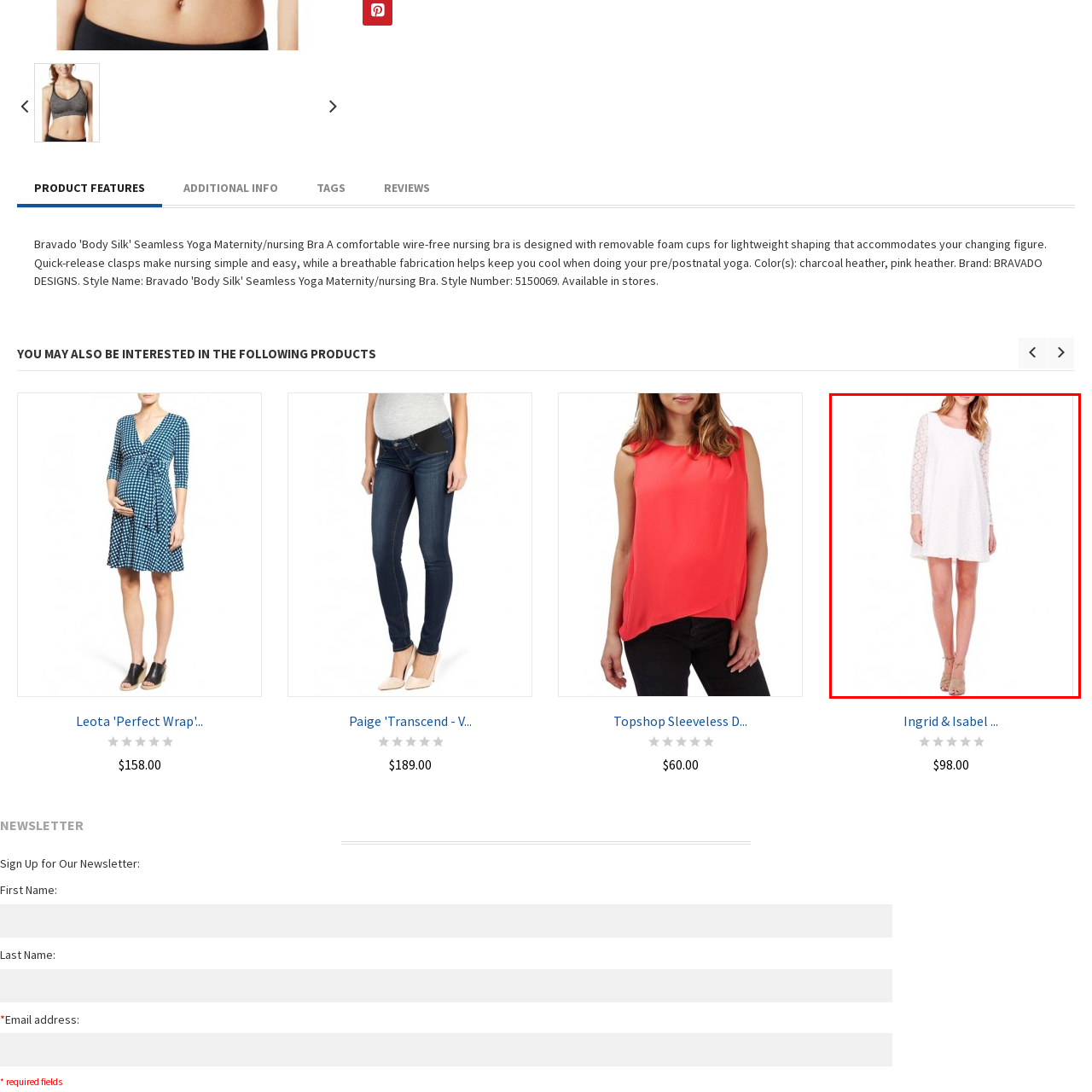Please analyze the image enclosed within the red bounding box and provide a comprehensive answer to the following question based on the image: What type of sleeves does the dress have?

According to the caption, the dress features 'long lace sleeves', which suggests that the sleeves are made of lace material and are of a long length.